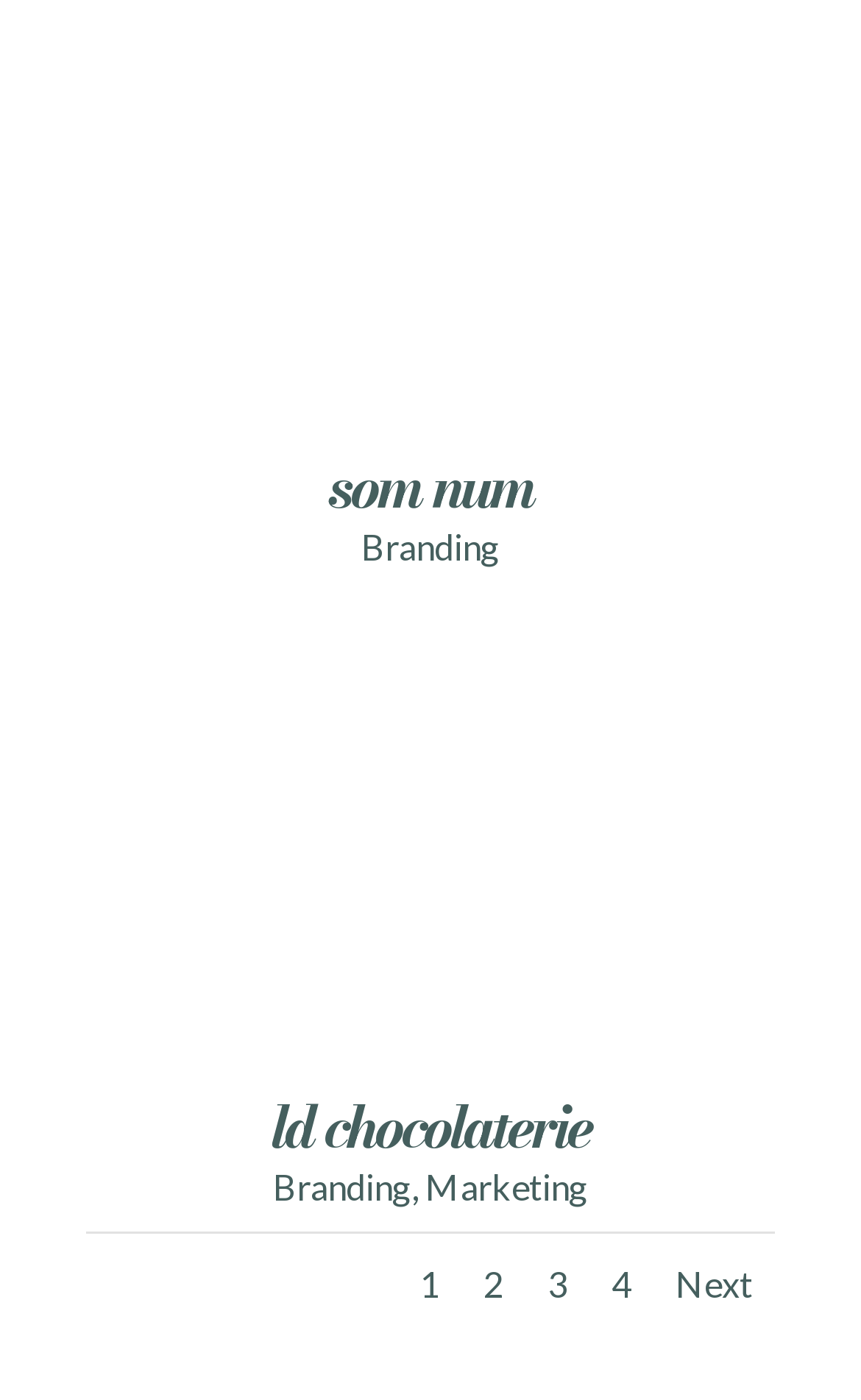What is the text of the first heading?
Based on the image, answer the question with a single word or brief phrase.

som num